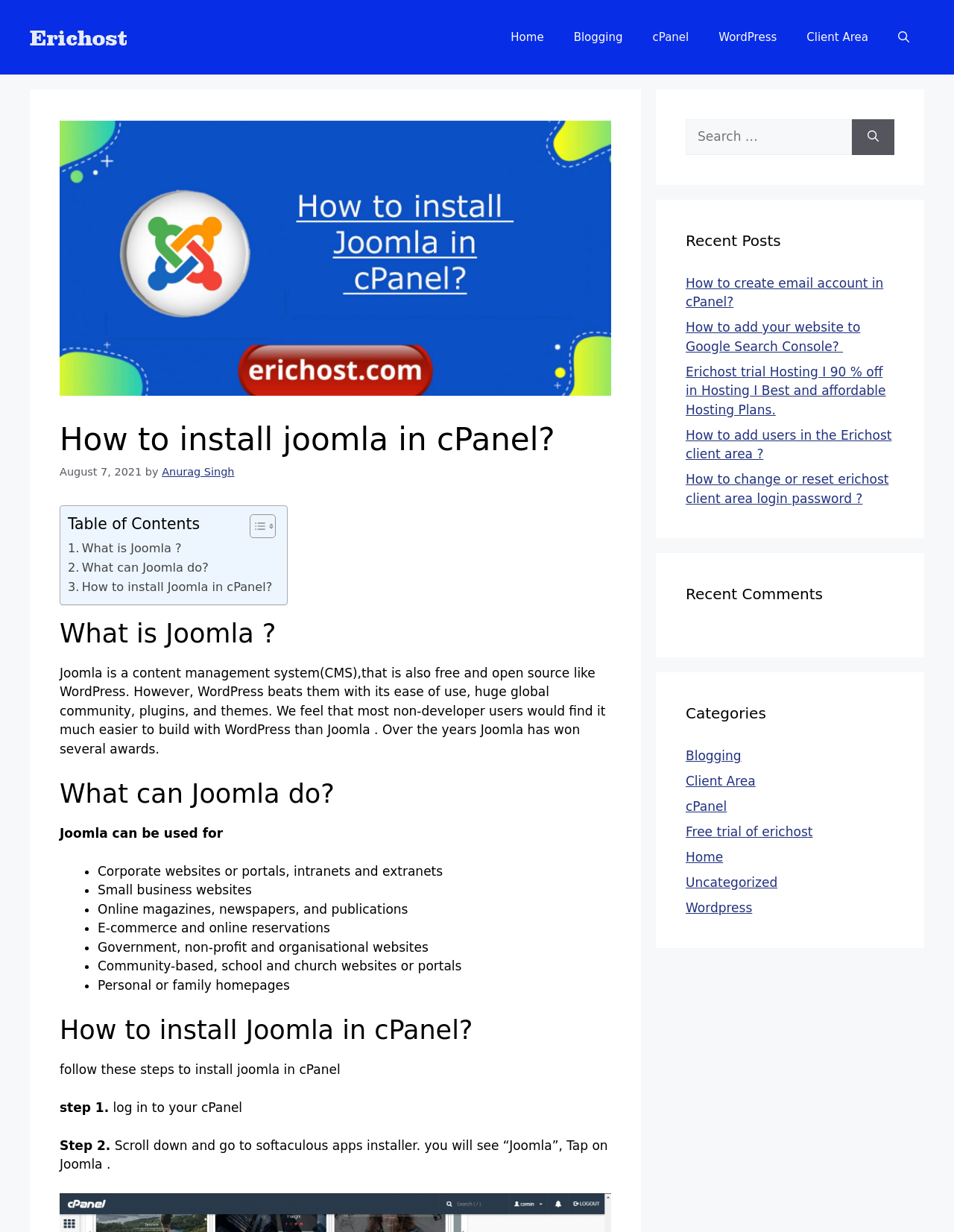Determine the bounding box coordinates of the clickable element to complete this instruction: "Click on 'How can Mynd help me build and manage my rental property portfolio?'". Provide the coordinates in the format of four float numbers between 0 and 1, [left, top, right, bottom].

None